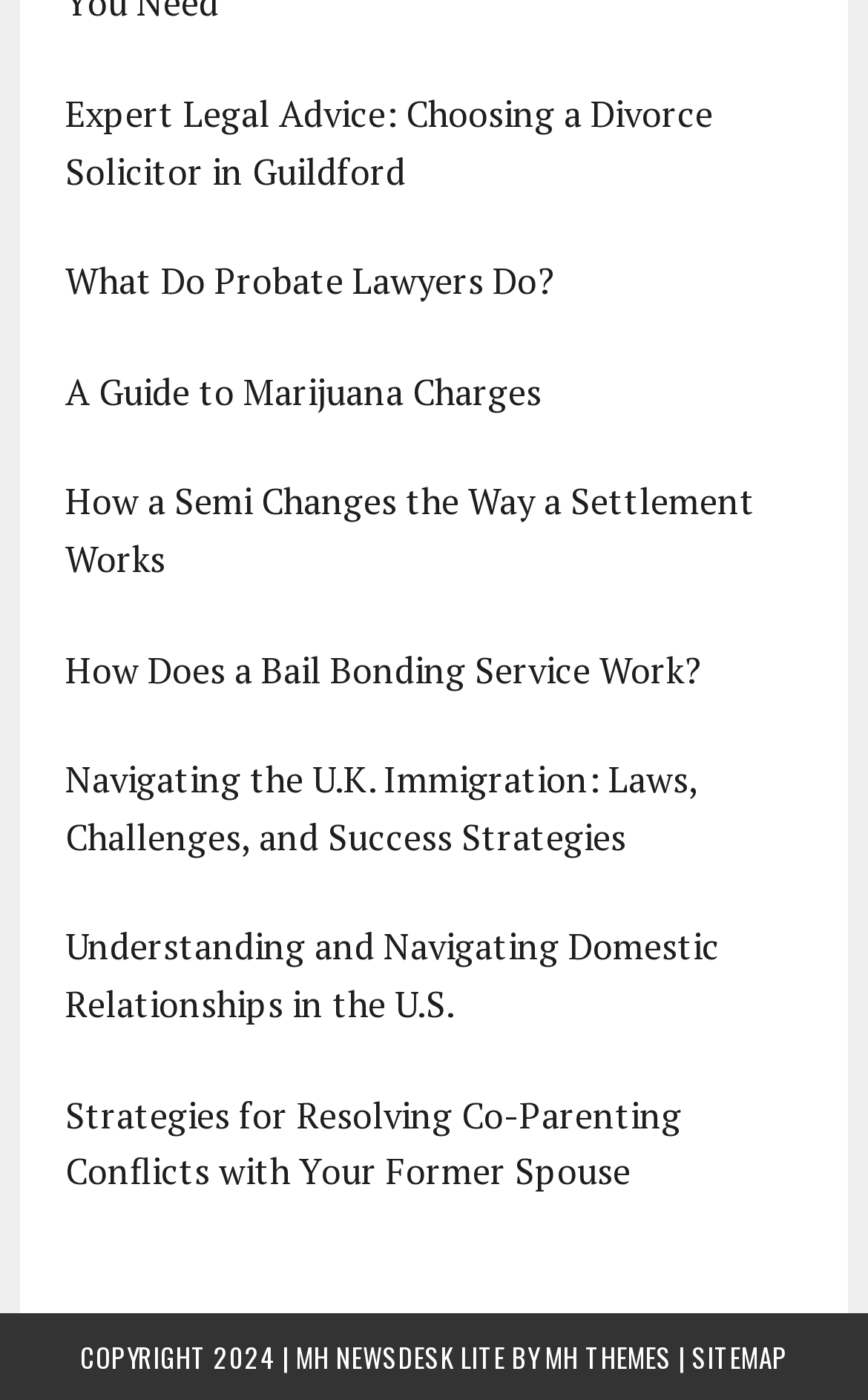Show the bounding box coordinates of the region that should be clicked to follow the instruction: "Visit the sitemap."

[0.797, 0.955, 0.908, 0.982]